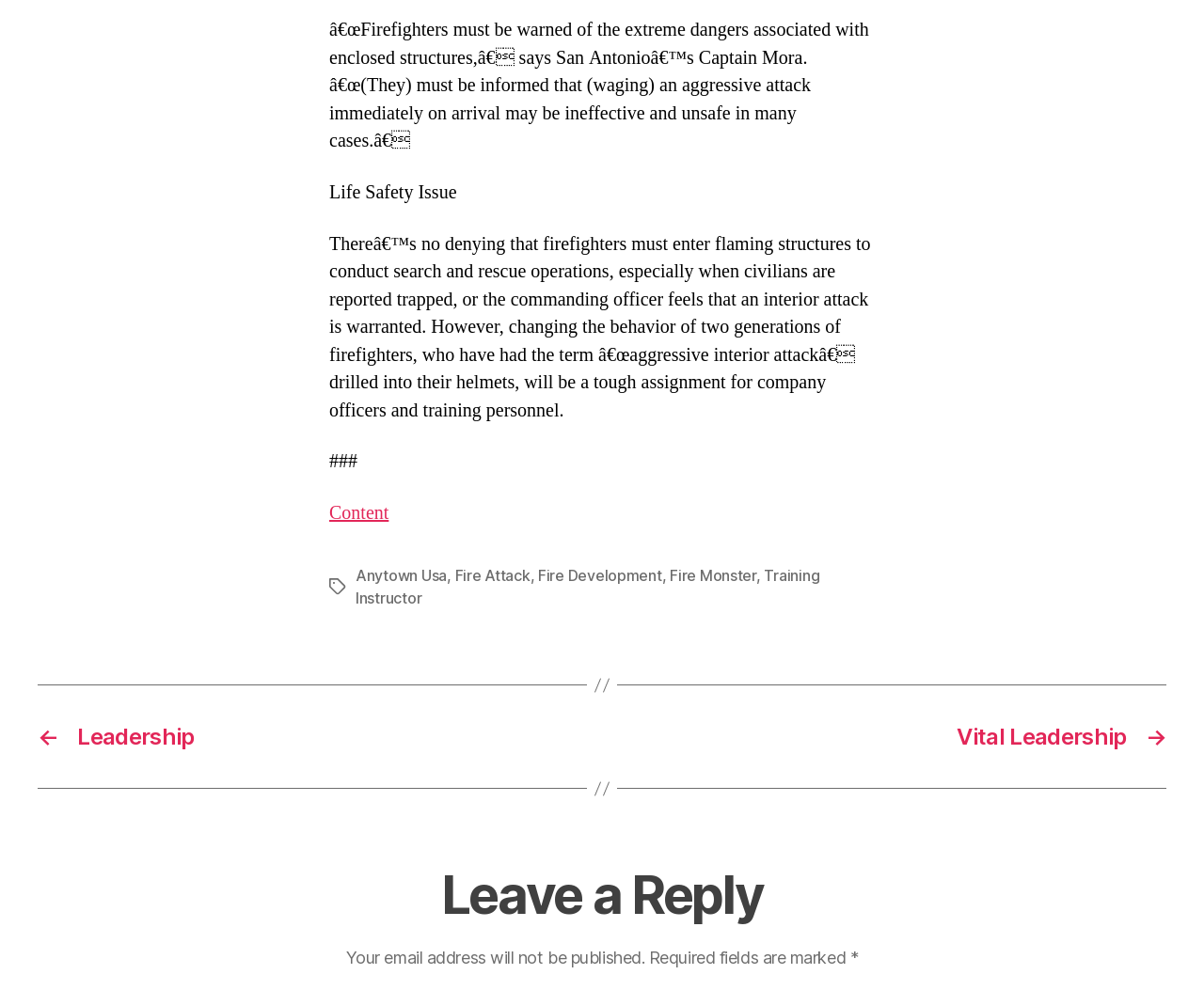What is Captain Mora's concern?
Please provide a comprehensive answer based on the information in the image.

Captain Mora is concerned about the safety of firefighters, specifically the dangers associated with enclosed structures and the potential ineffectiveness of an aggressive attack immediately on arrival.